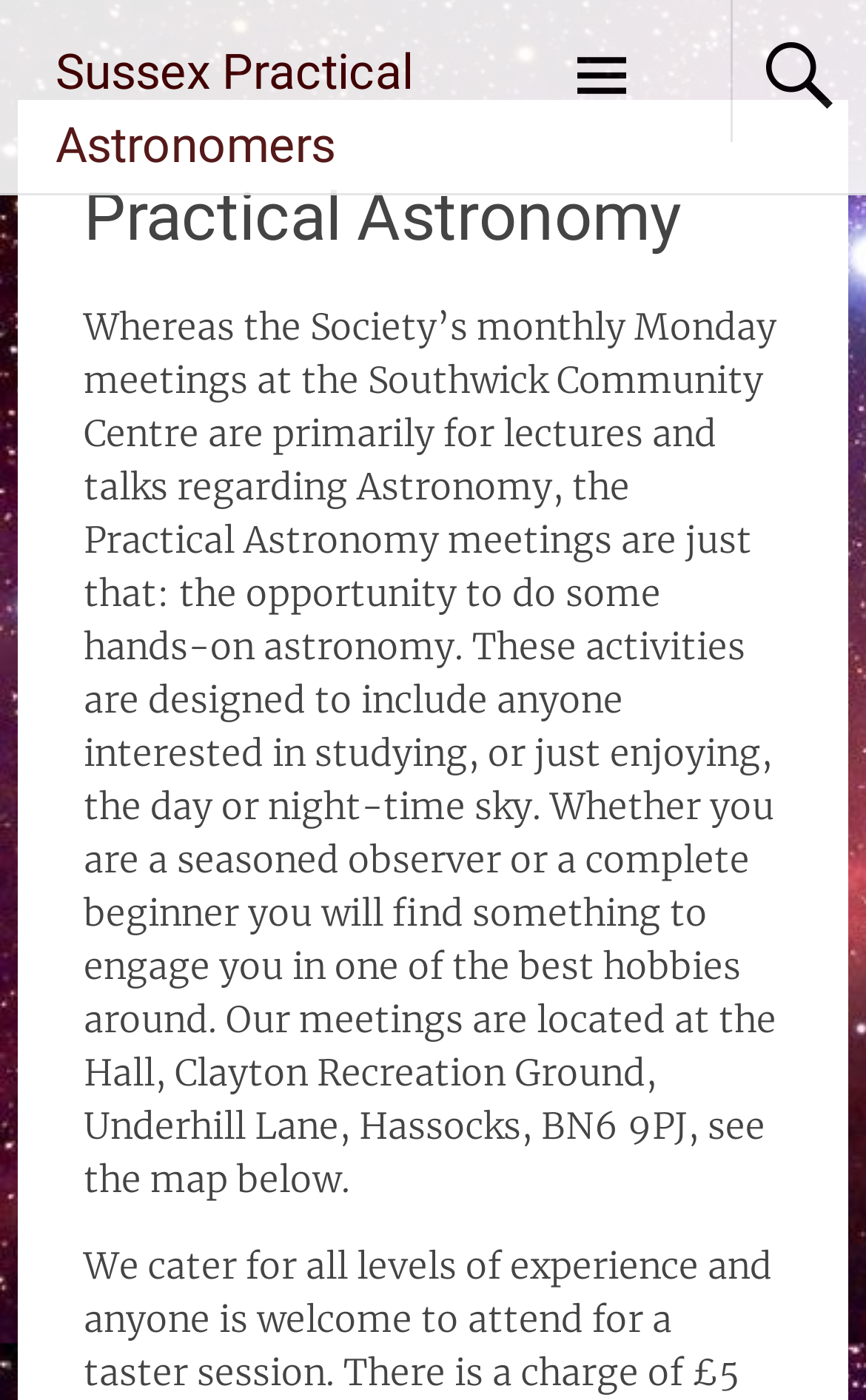Based on the element description "Sussex Practical Astronomers", predict the bounding box coordinates of the UI element.

[0.064, 0.032, 0.477, 0.124]